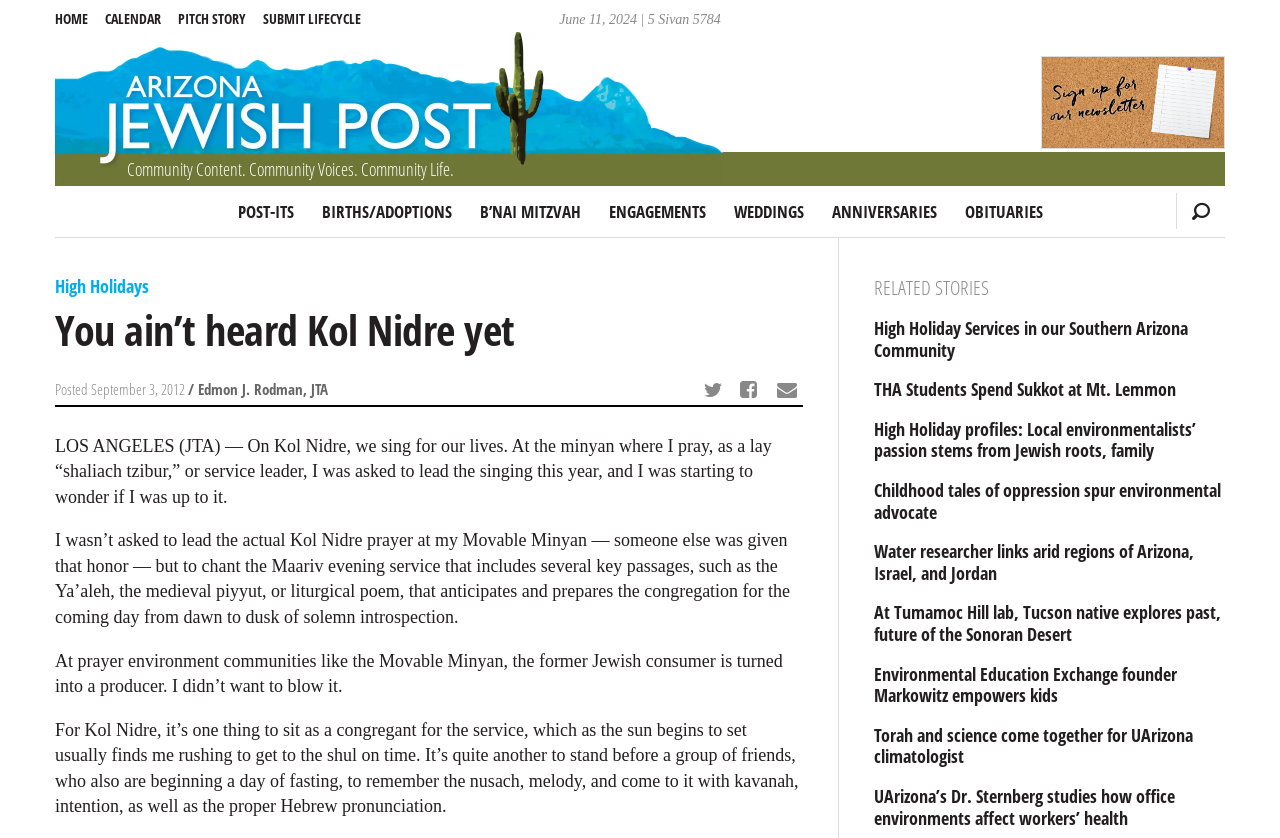Determine the bounding box coordinates of the region I should click to achieve the following instruction: "Click on the 'SUBMIT LIFECYCLE' link". Ensure the bounding box coordinates are four float numbers between 0 and 1, i.e., [left, top, right, bottom].

[0.205, 0.0, 0.293, 0.045]